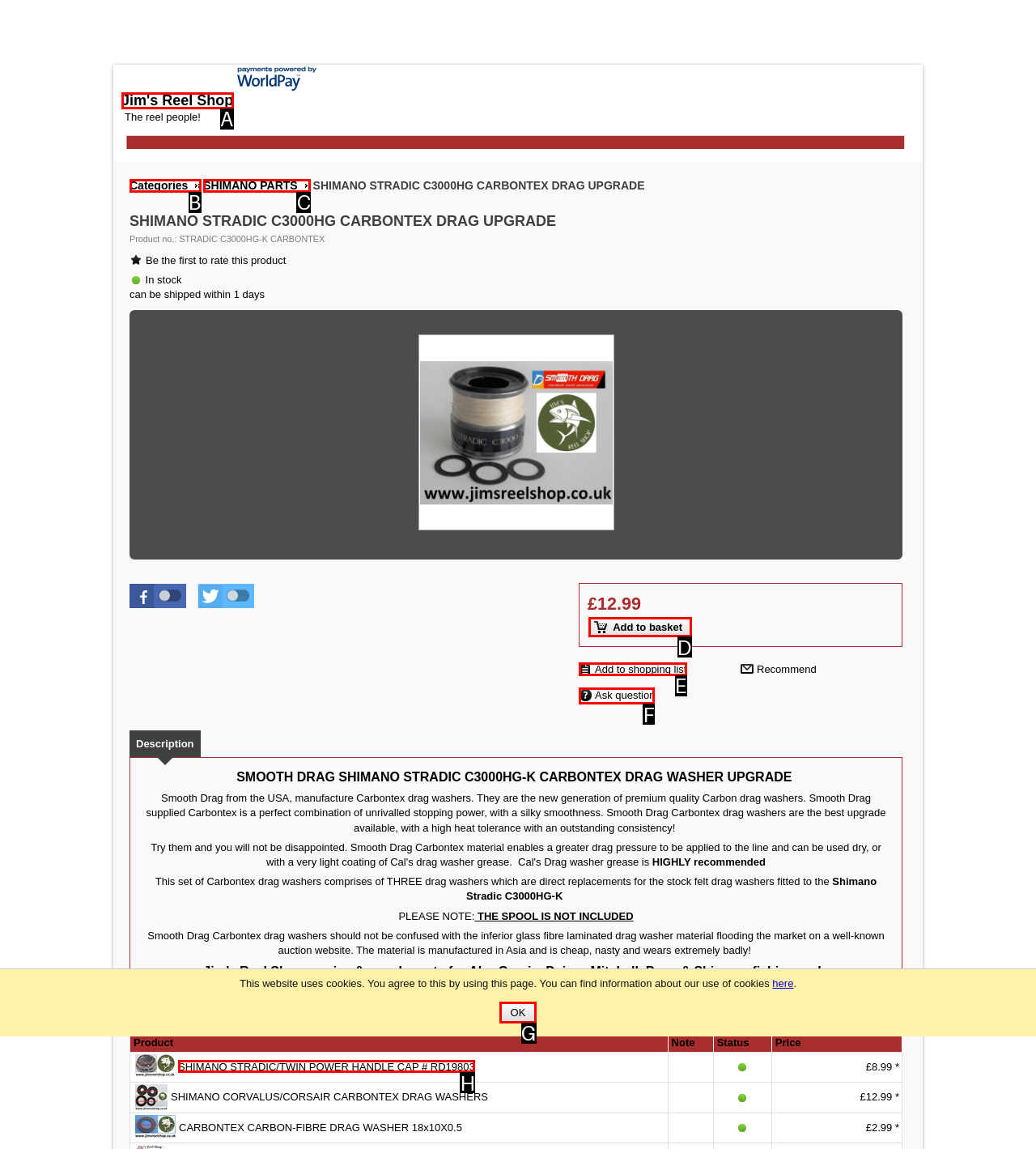Point out the UI element to be clicked for this instruction: Ask a question. Provide the answer as the letter of the chosen element.

F